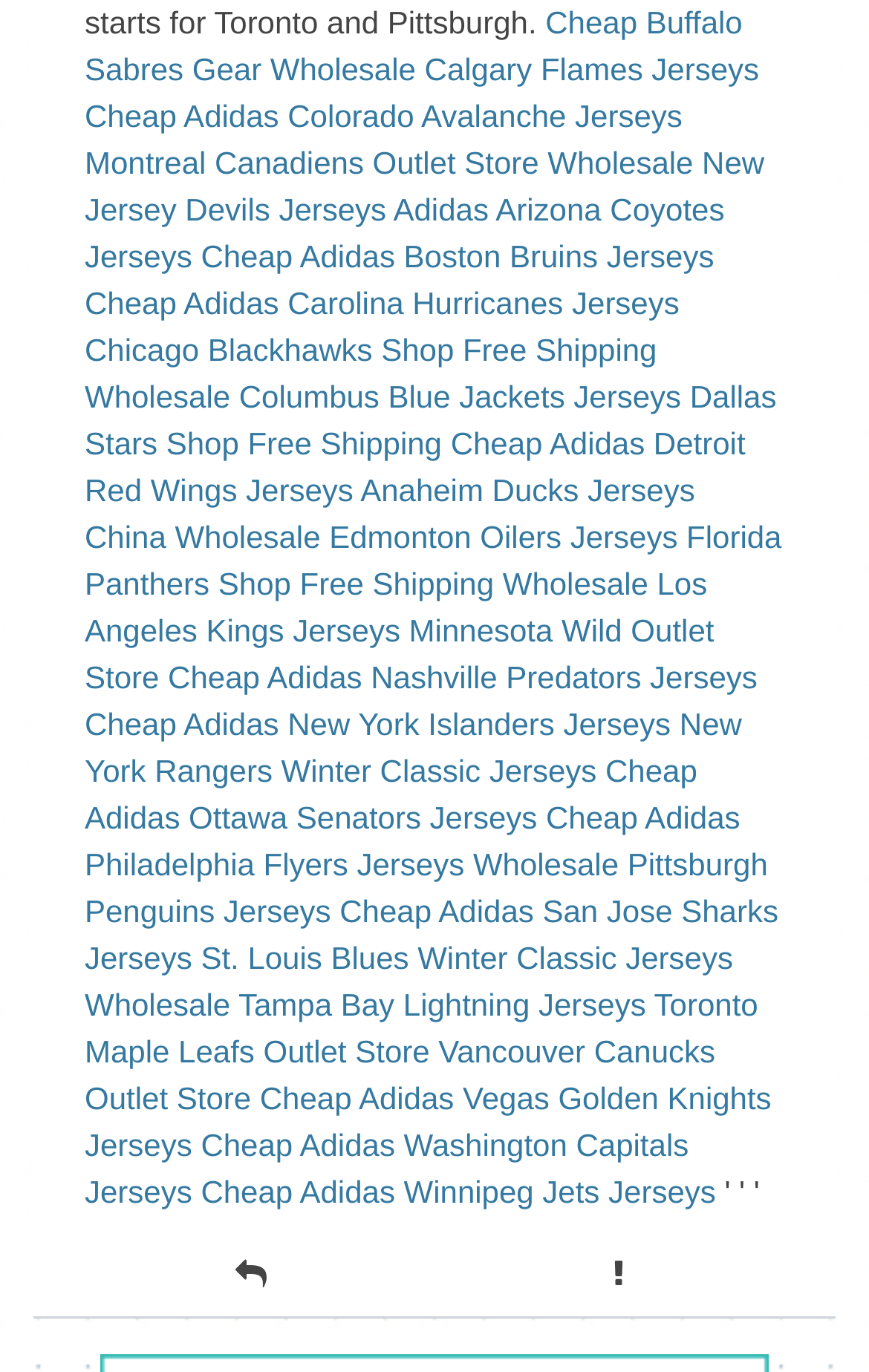Please specify the bounding box coordinates in the format (top-left x, top-left y, bottom-right x, bottom-right y), with all values as floating point numbers between 0 and 1. Identify the bounding box of the UI element described by: Anaheim Ducks Jerseys China

[0.097, 0.344, 0.8, 0.404]